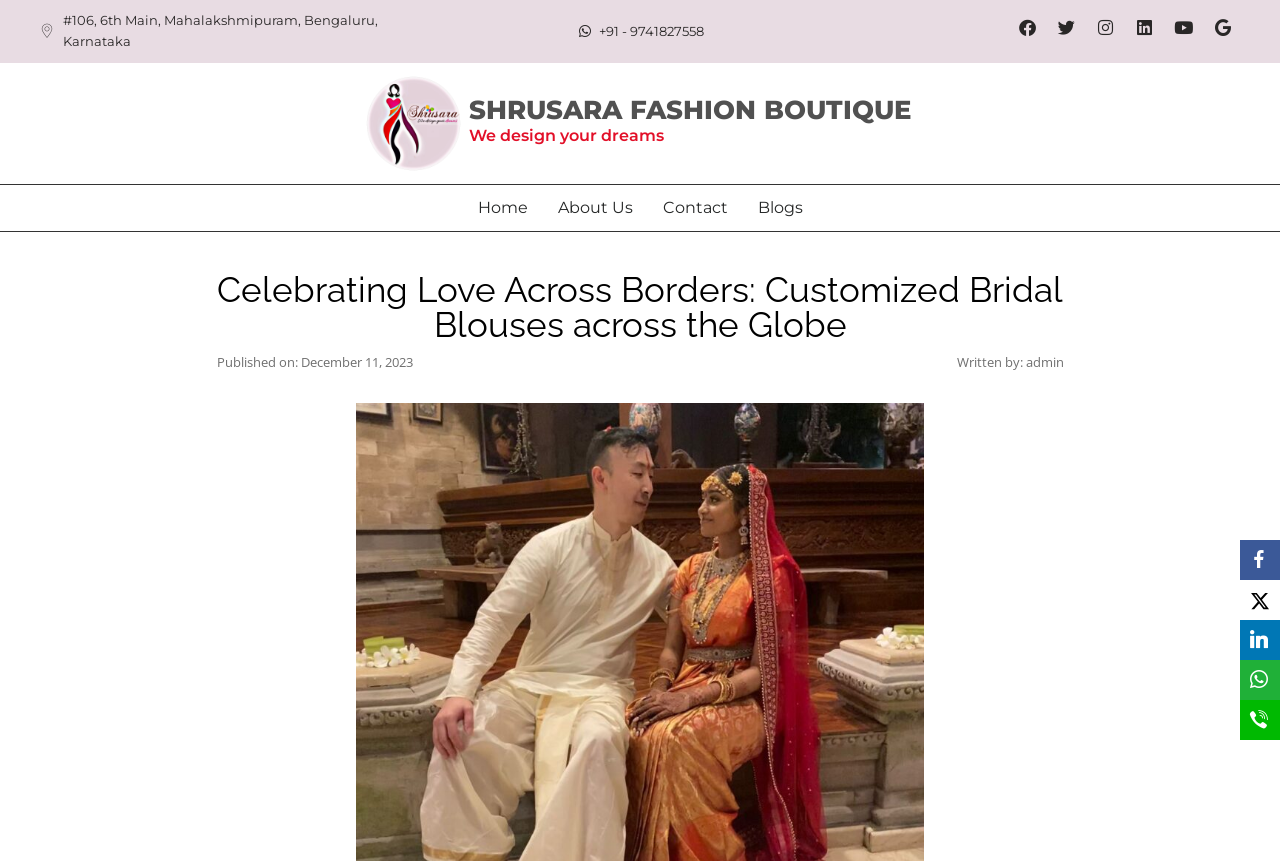What is the address of Shrusara Fashion Boutique?
Please give a well-detailed answer to the question.

The address is located on the top right corner of the webpage, next to the phone number.